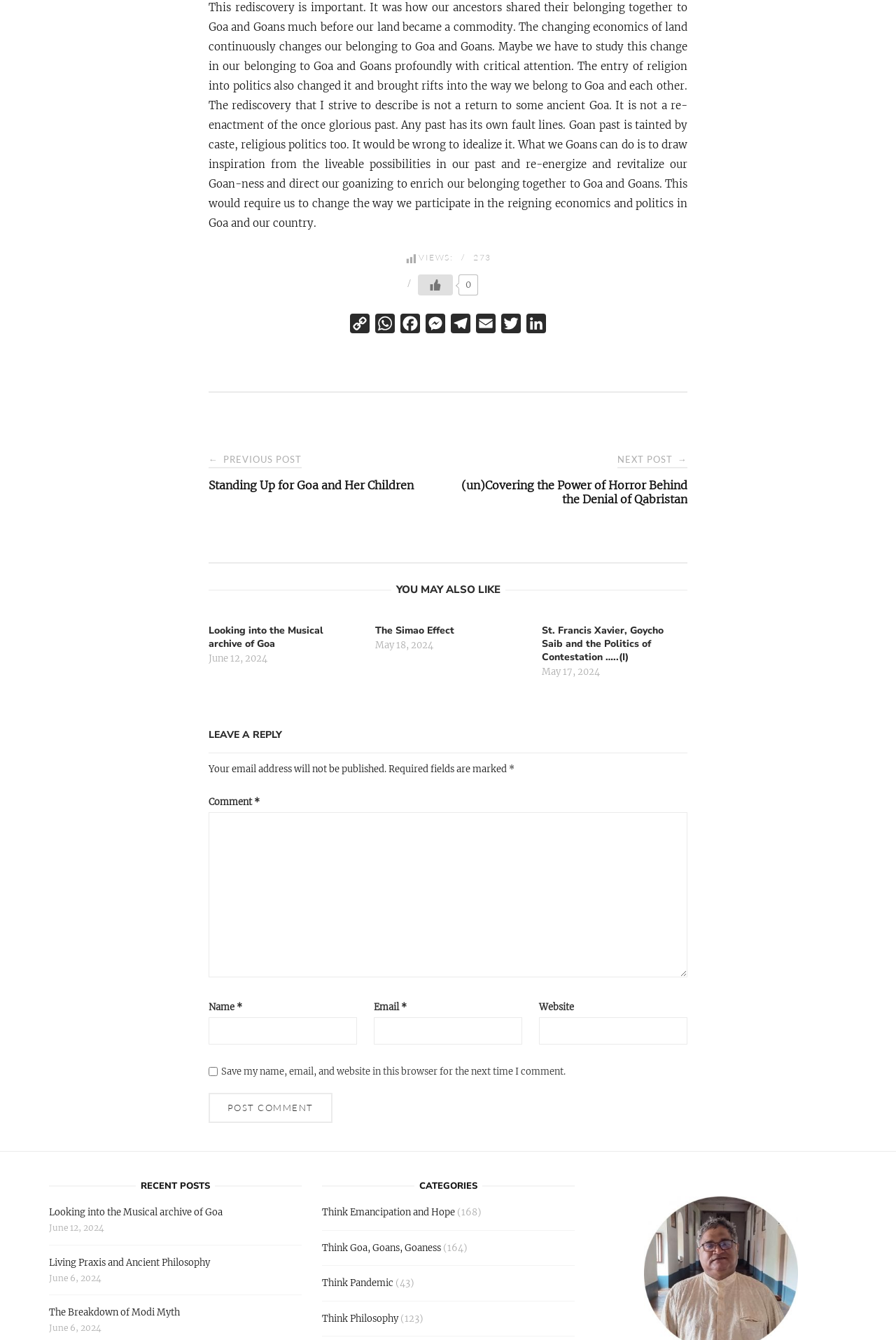Select the bounding box coordinates of the element I need to click to carry out the following instruction: "Share the post on WhatsApp".

[0.416, 0.234, 0.444, 0.253]